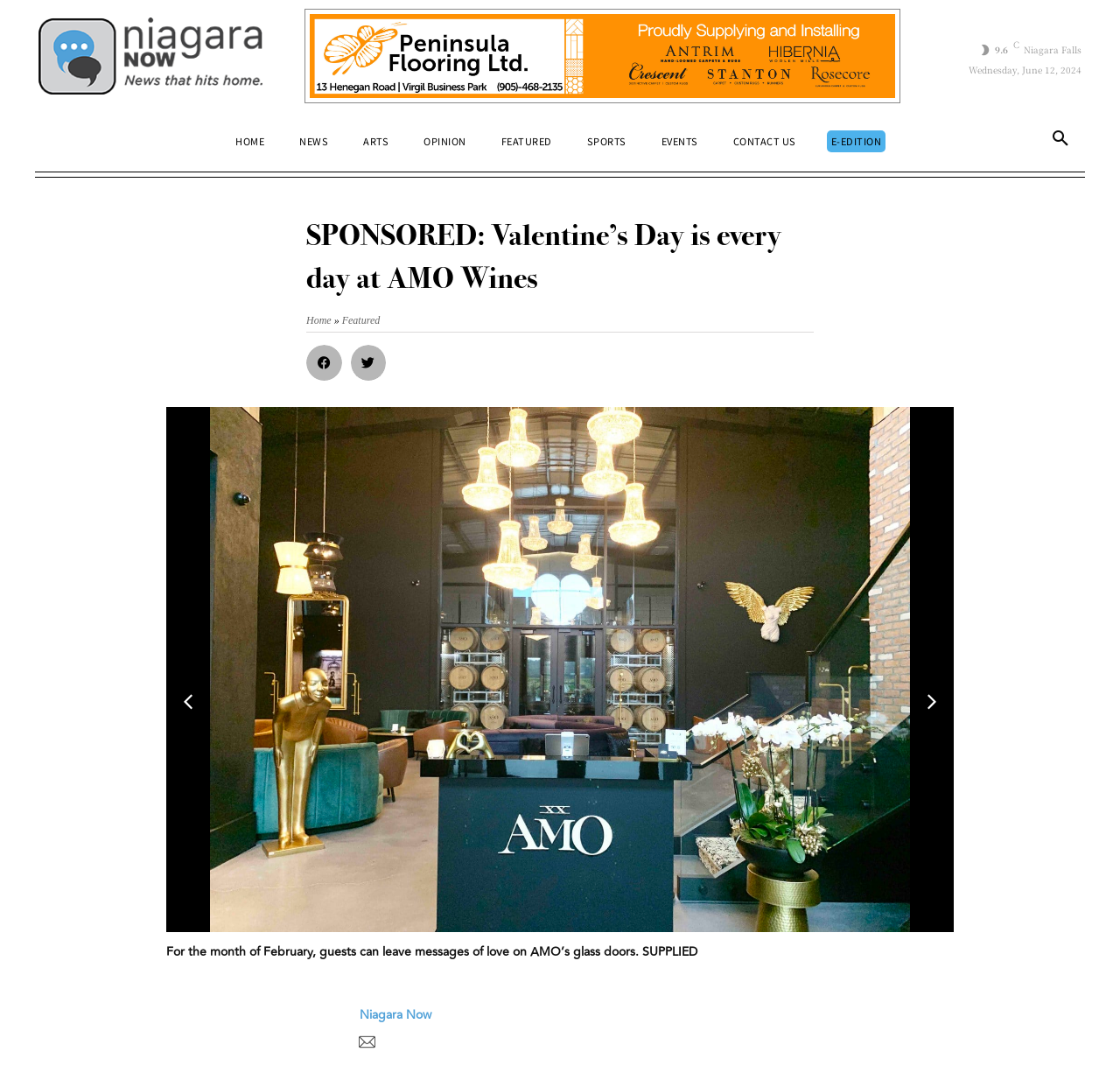Answer the question using only one word or a concise phrase: What is the name of the publication or website?

Niagara Now